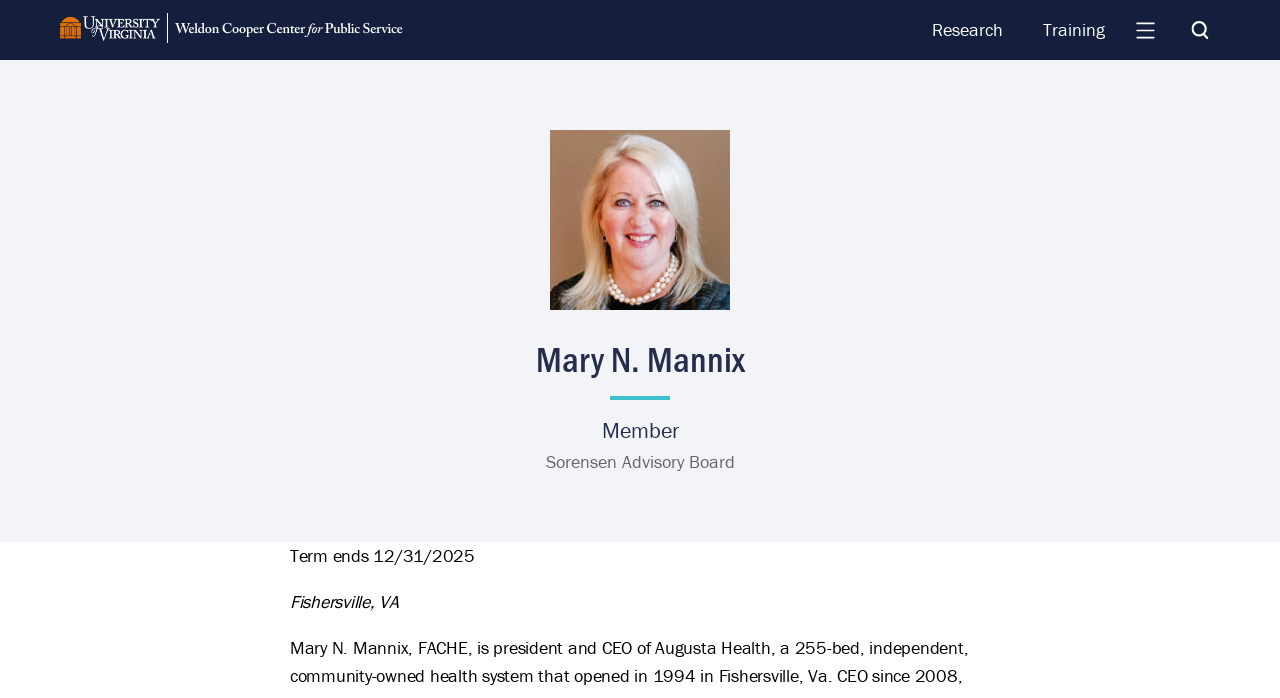What is the name of the person on the webpage?
Based on the image content, provide your answer in one word or a short phrase.

Mary N. Mannix